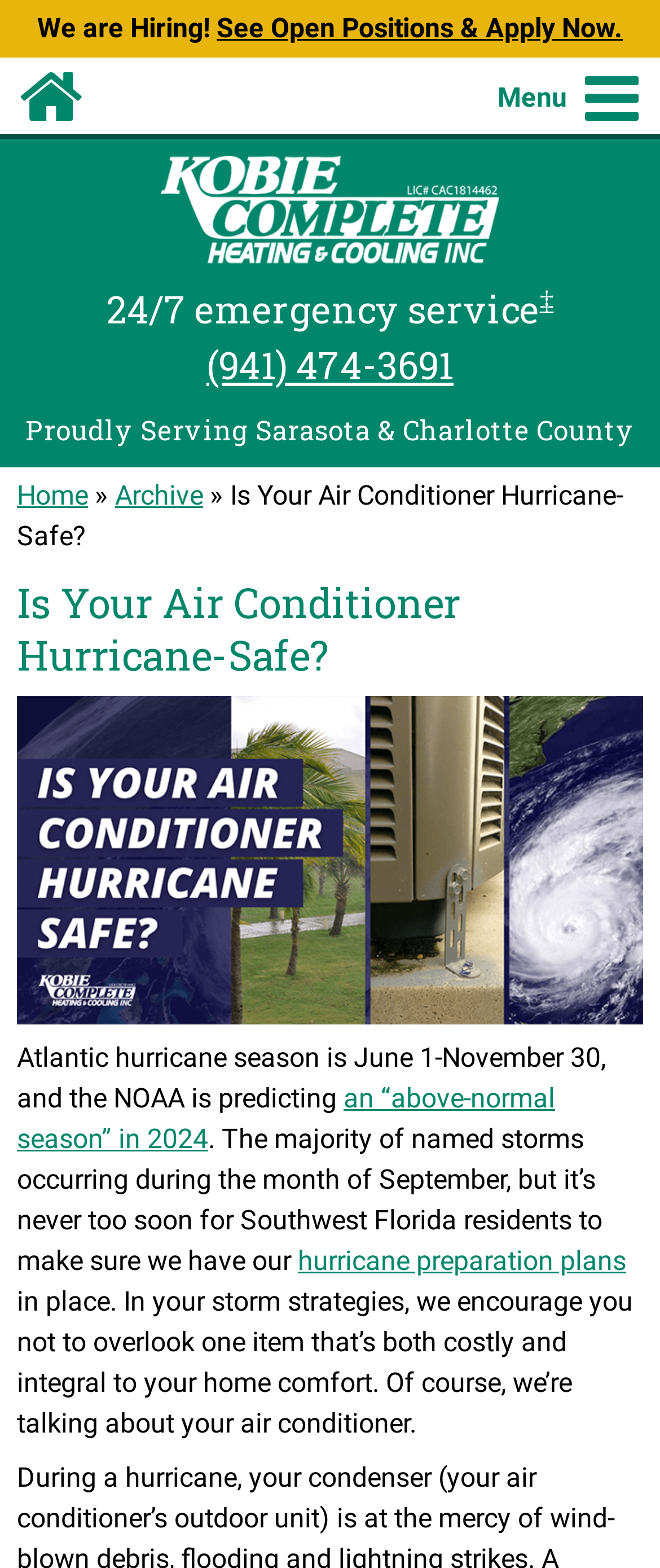Construct a comprehensive description capturing every detail on the webpage.

The webpage is about ensuring air conditioner safety during hurricanes. At the top, there is a "Skip to main content" link, followed by a "We are Hiring!" announcement with a link to see open positions. A menu button is located at the top right corner.

The main navigation menu is situated below, with links to "Home", "$30 AC Coupon", "Air Conditioning Services", "Heating Services", "Products", "Cool Tips", "About Us", and "Contact Us". The company logo, "Kobie Complete Heating & Cooling", is displayed prominently, along with a tagline "24/7 emergency service" and a superscript link to learn more about their 24/7 service.

The phone number "(941) 474-3691" is displayed at the top right, and a brief description "Proudly Serving Sarasota & Charlotte County" is located below. A secondary navigation menu is situated below, with links to "Home", "Archive", and the current page "Is Your Air Conditioner Hurricane-Safe?".

The main content of the page is an article about preparing air conditioners for hurricanes. The article title "Is Your Air Conditioner Hurricane-Safe?" is displayed in a large font, accompanied by a photo collage of a hurricane satellite view, a stormy scene, and an air conditioner with tie-down straps. The article discusses the importance of preparing for hurricanes, citing the NOAA's prediction of an "above-normal season" in 2024, and encourages readers to make sure their hurricane preparation plans are in place, including protecting their air conditioners.